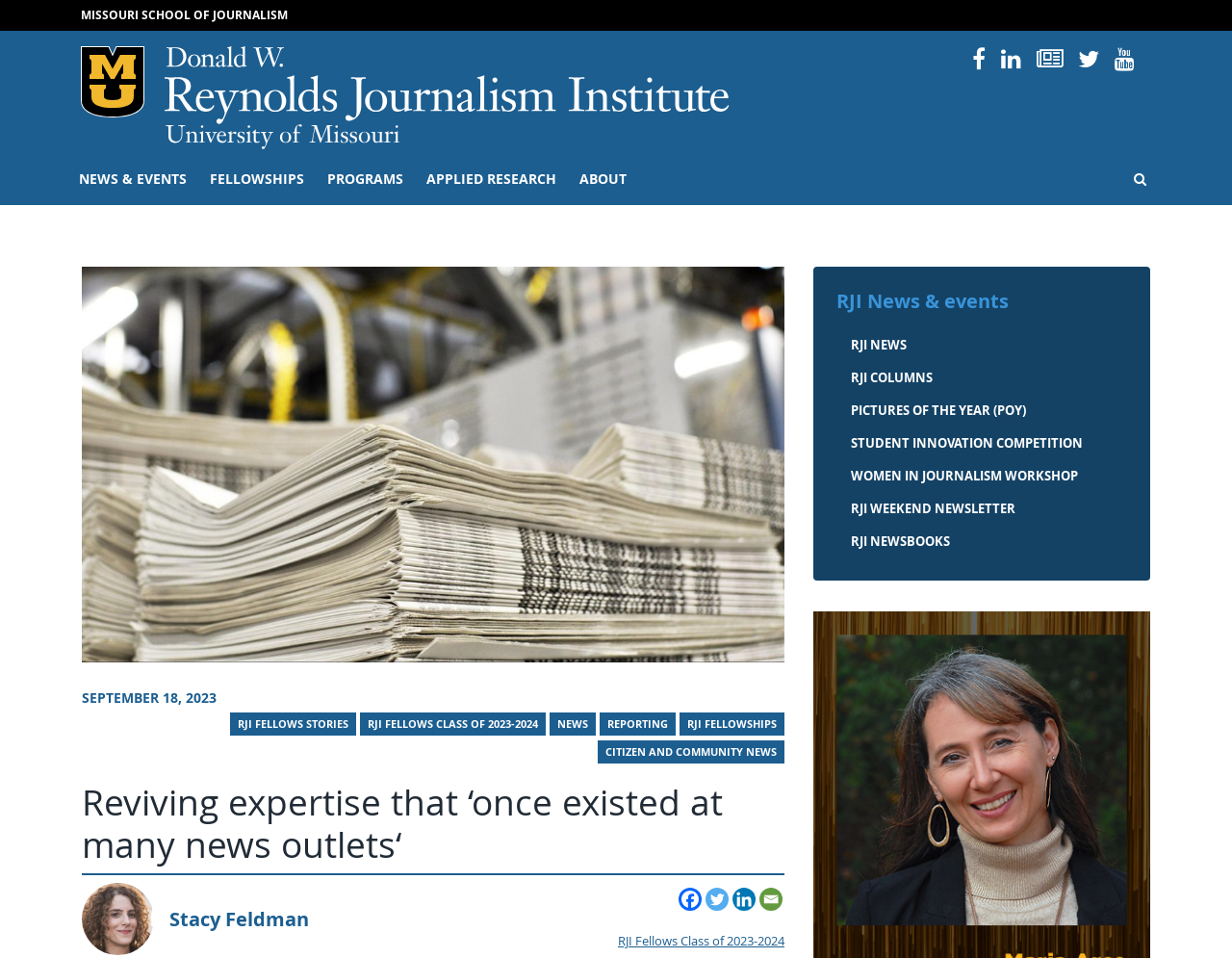Determine the bounding box coordinates for the HTML element described here: "Citizen and community news".

[0.485, 0.773, 0.637, 0.797]